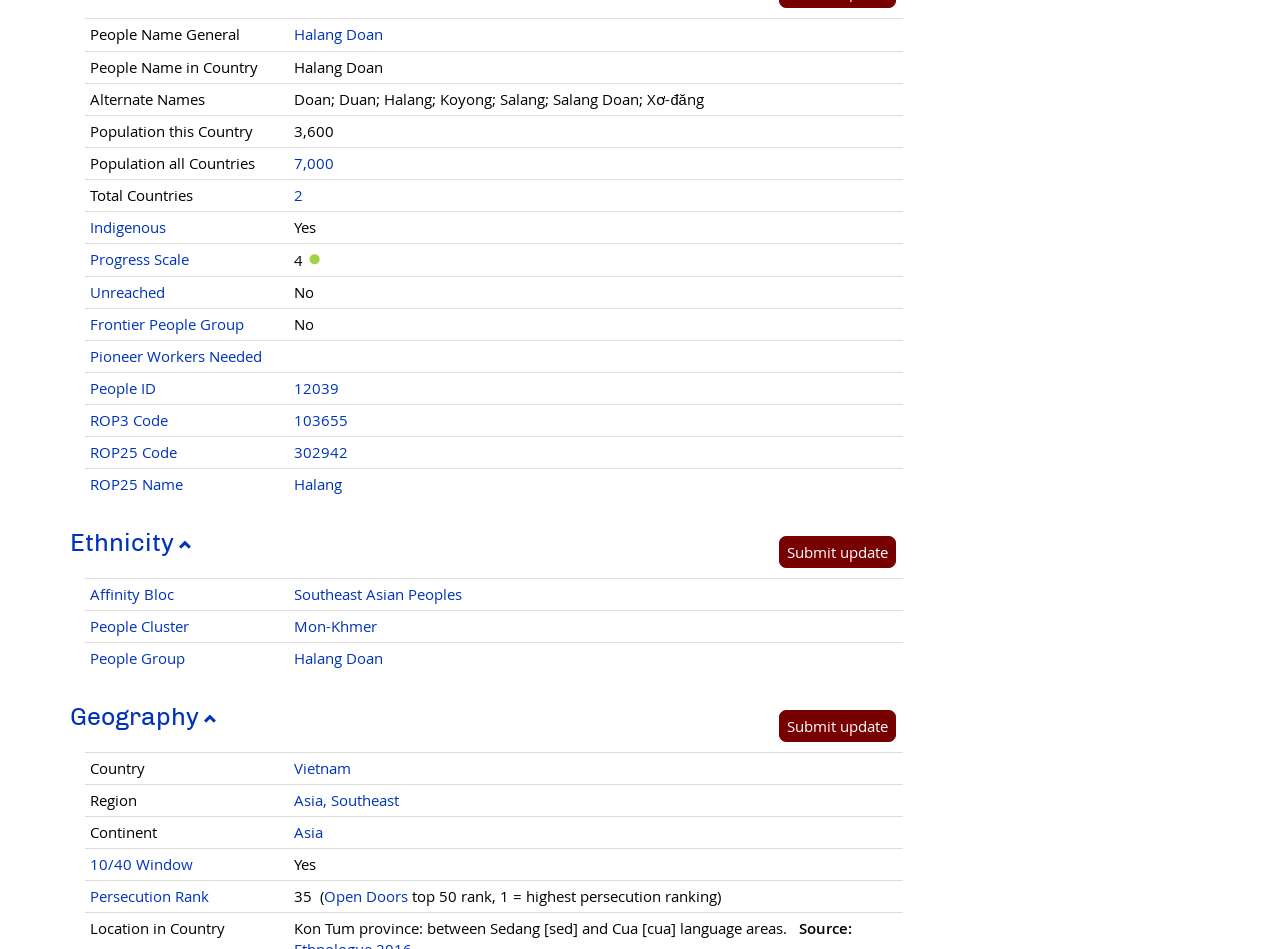Identify the bounding box coordinates for the region of the element that should be clicked to carry out the instruction: "Submit an update". The bounding box coordinates should be four float numbers between 0 and 1, i.e., [left, top, right, bottom].

[0.608, 0.565, 0.7, 0.598]